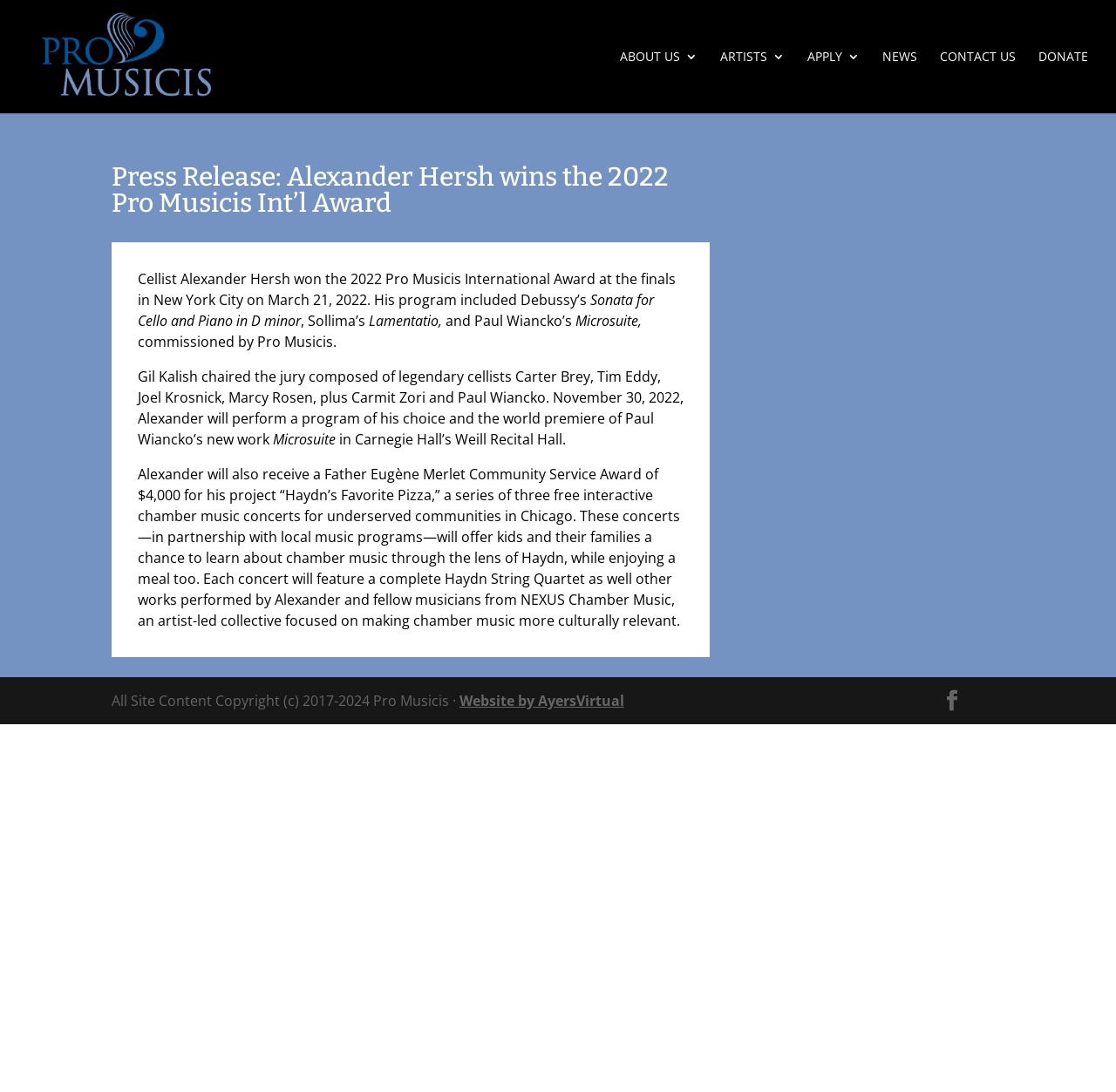Determine the bounding box coordinates of the clickable area required to perform the following instruction: "Click on the Pro Musicis link". The coordinates should be represented as four float numbers between 0 and 1: [left, top, right, bottom].

[0.027, 0.042, 0.204, 0.059]